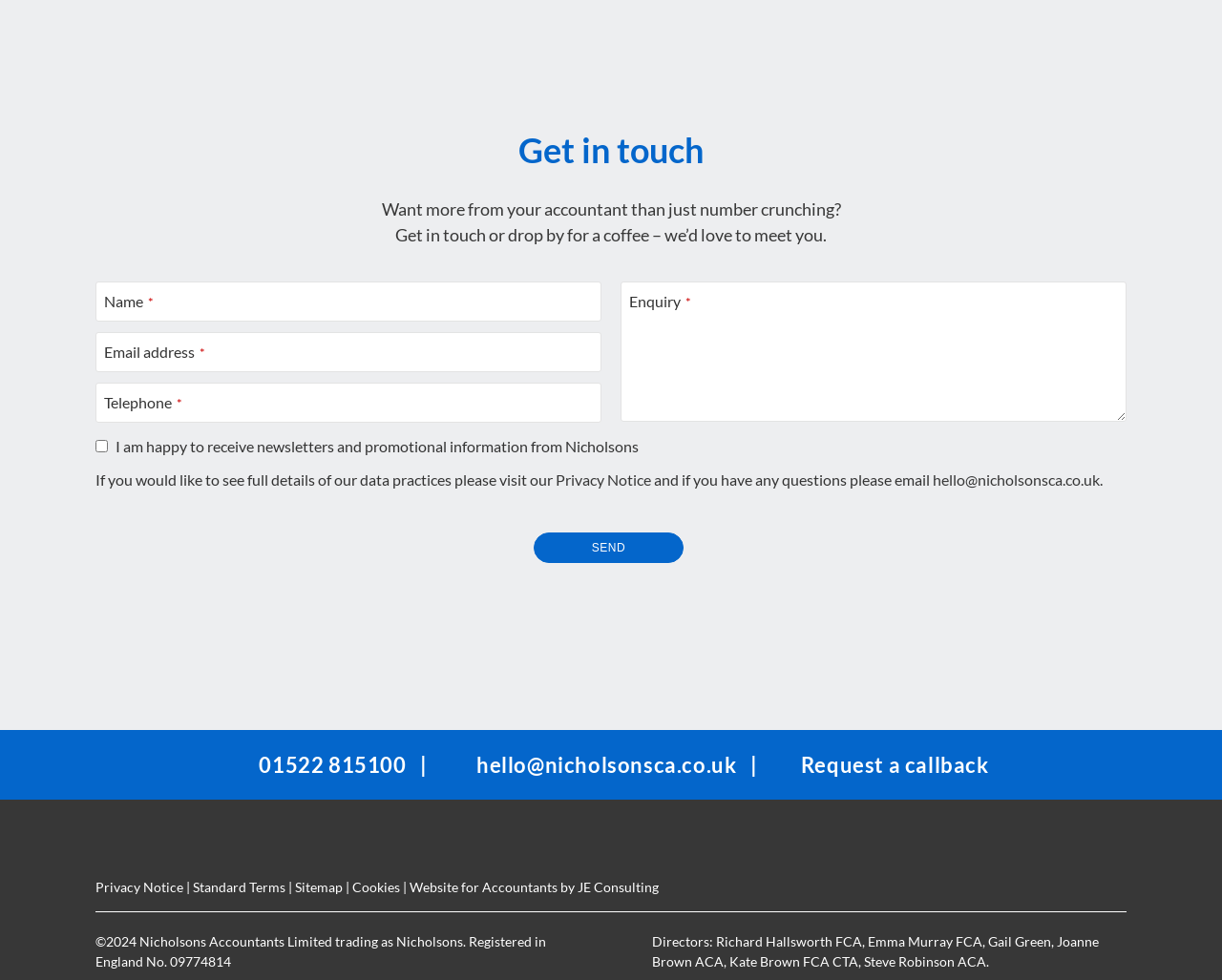What is the company name?
Answer the question in a detailed and comprehensive manner.

The company name is mentioned in the text 'Get in touch or drop by for a coffee – we’d love to meet you.' and also in the copyright information '© 2024 Nicholsons Accountants Limited trading as Nicholsons.'